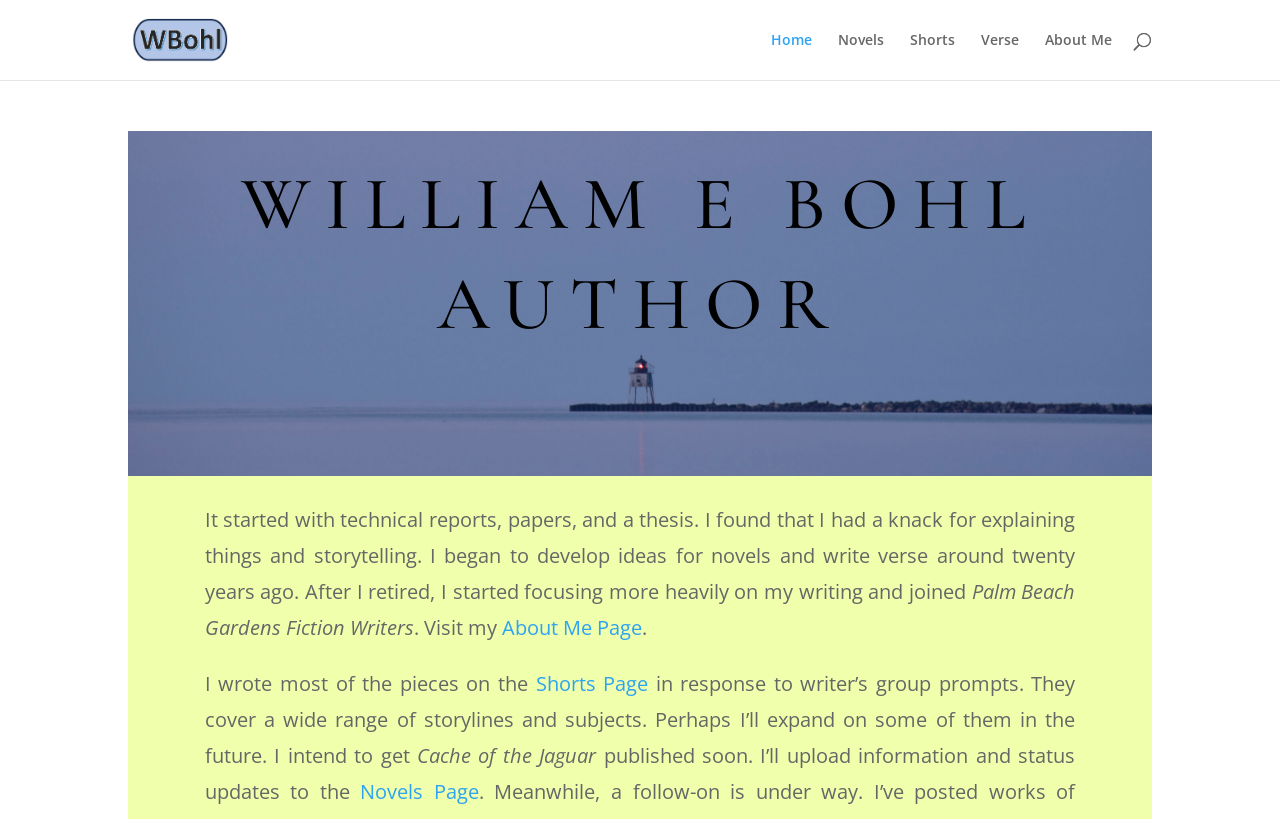What is the author's name?
Answer briefly with a single word or phrase based on the image.

William E Bohl